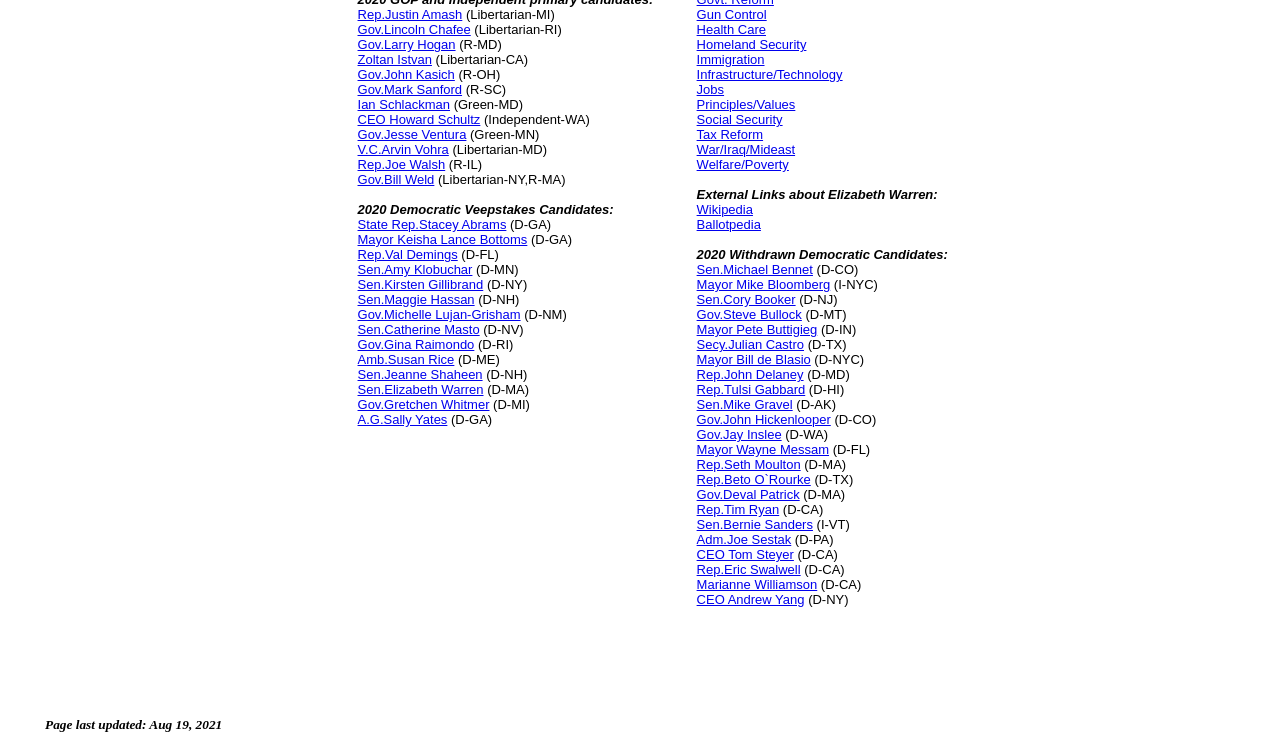Identify the coordinates of the bounding box for the element that must be clicked to accomplish the instruction: "Explore 2020 Withdrawn Democratic Candidates".

[0.544, 0.33, 0.741, 0.35]